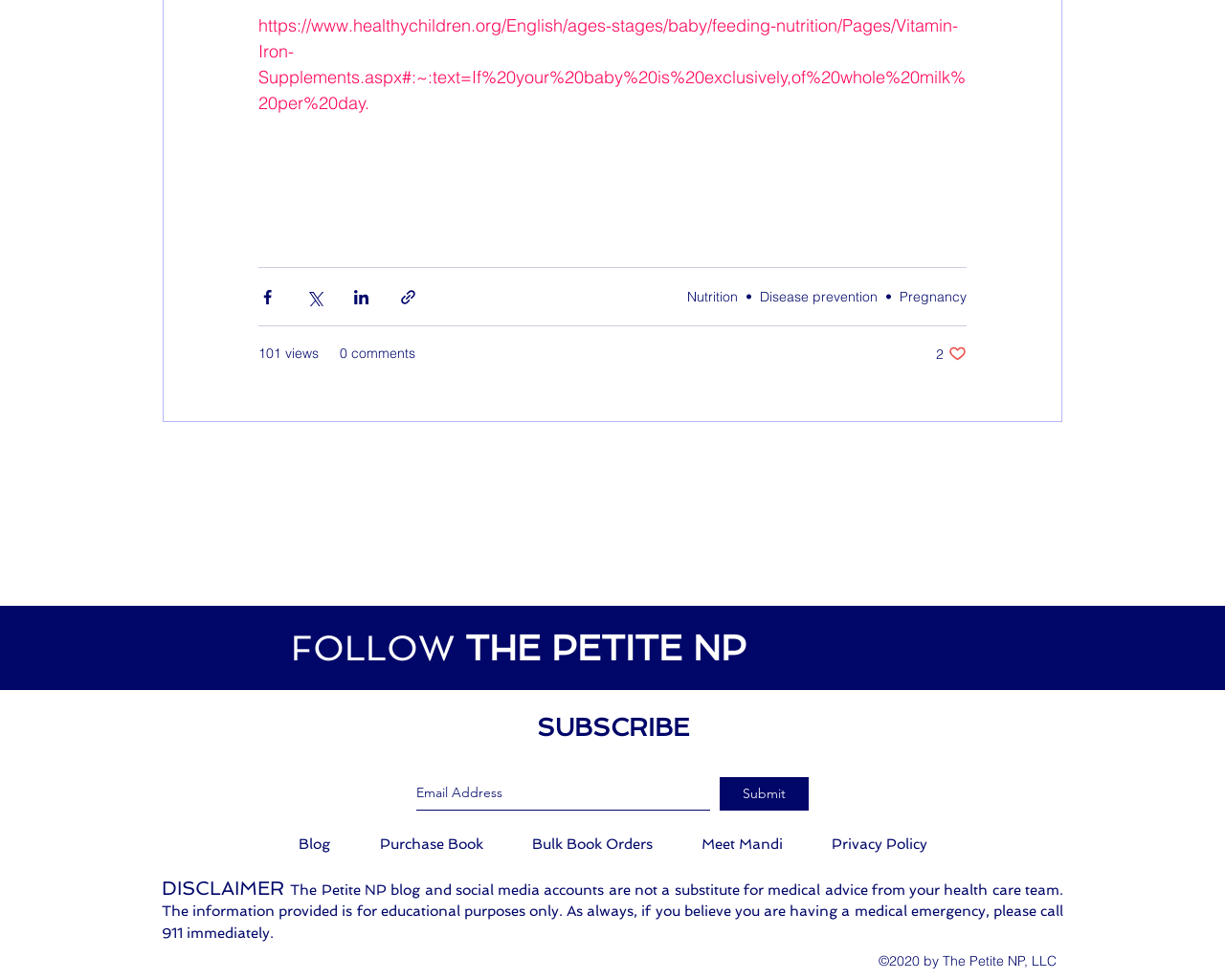What is the topic of the linked article?
Answer the question with a single word or phrase derived from the image.

Vitamin Iron Supplements